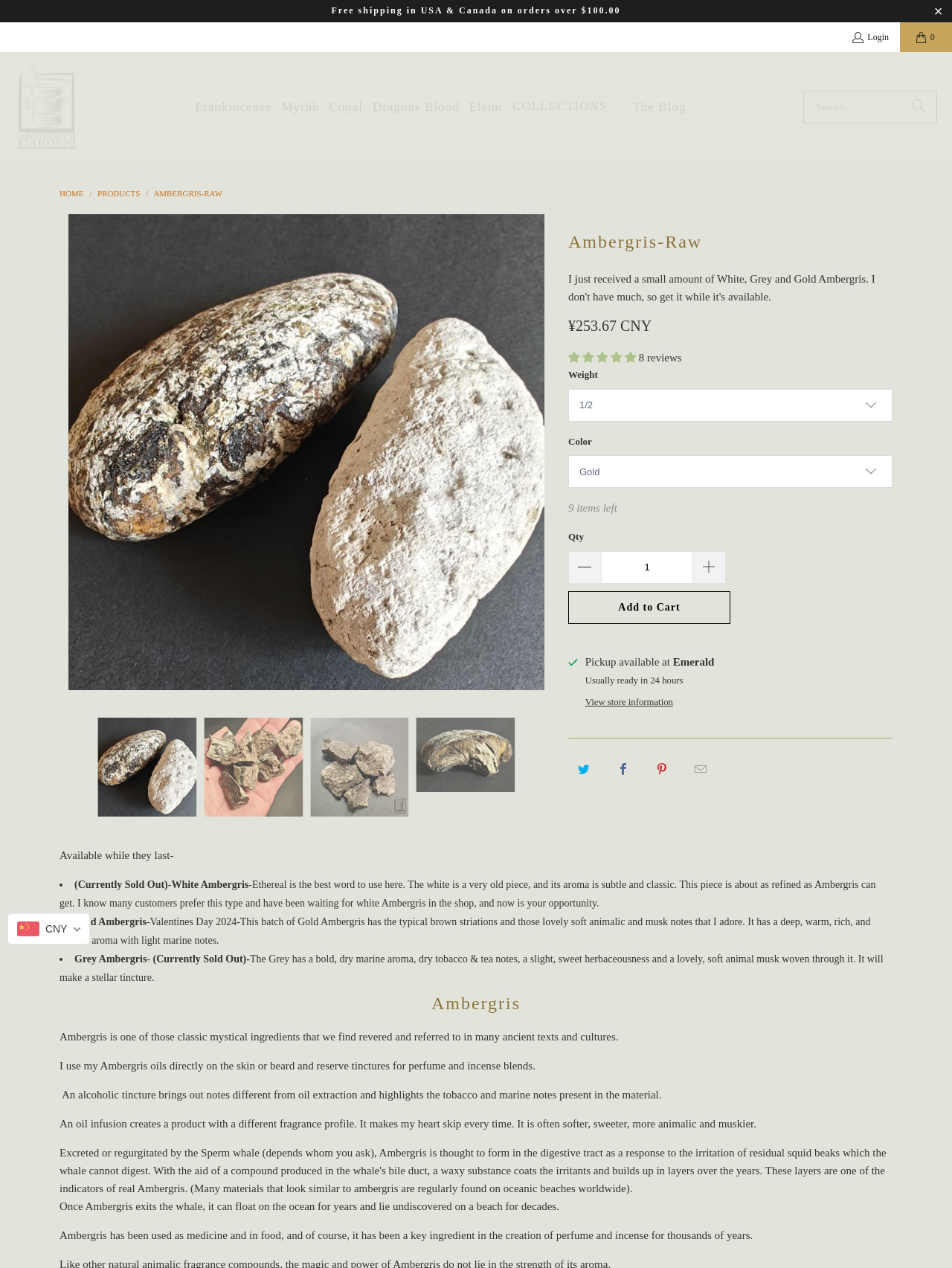Please provide a one-word or short phrase answer to the question:
What is the price of Ambergris-Raw?

¥253.67 CNY